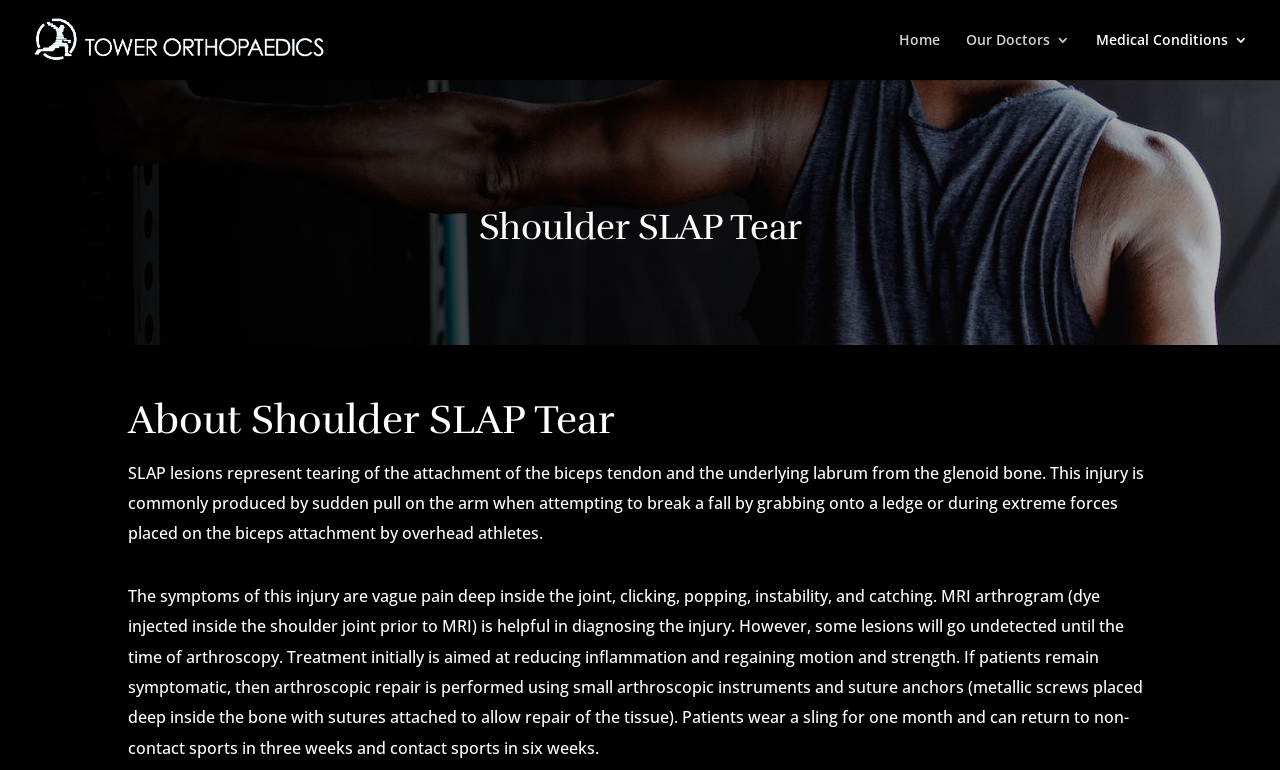How long do patients wear a sling after arthroscopic repair?
Kindly offer a detailed explanation using the data available in the image.

According to the webpage, patients wear a sling for one month after arthroscopic repair, which is mentioned in the StaticText element with the text 'Patients wear a sling for one month and can return to non-contact sports in three weeks and contact sports in six weeks.'